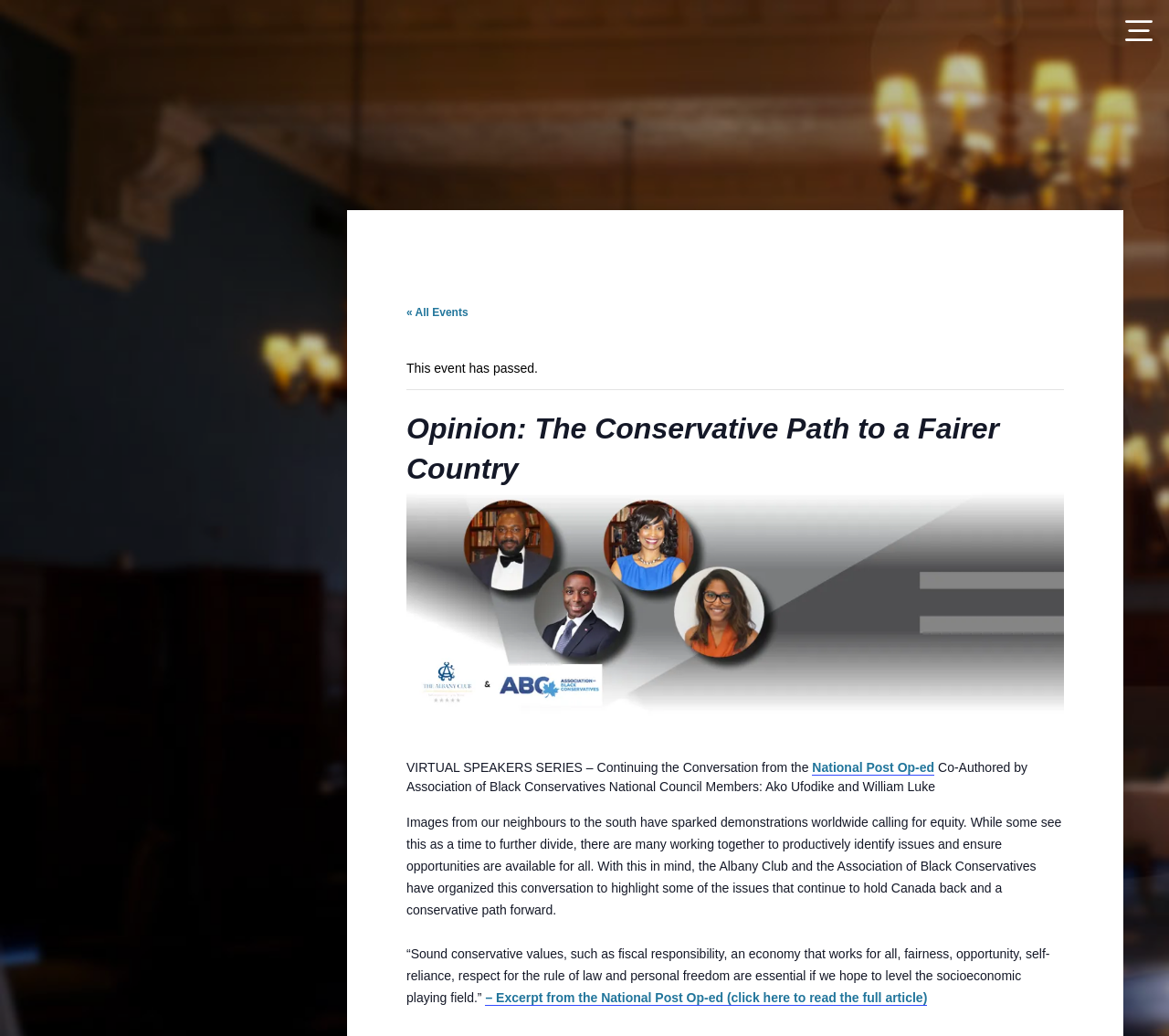Where can I read the full article?
Please answer using one word or phrase, based on the screenshot.

Click here